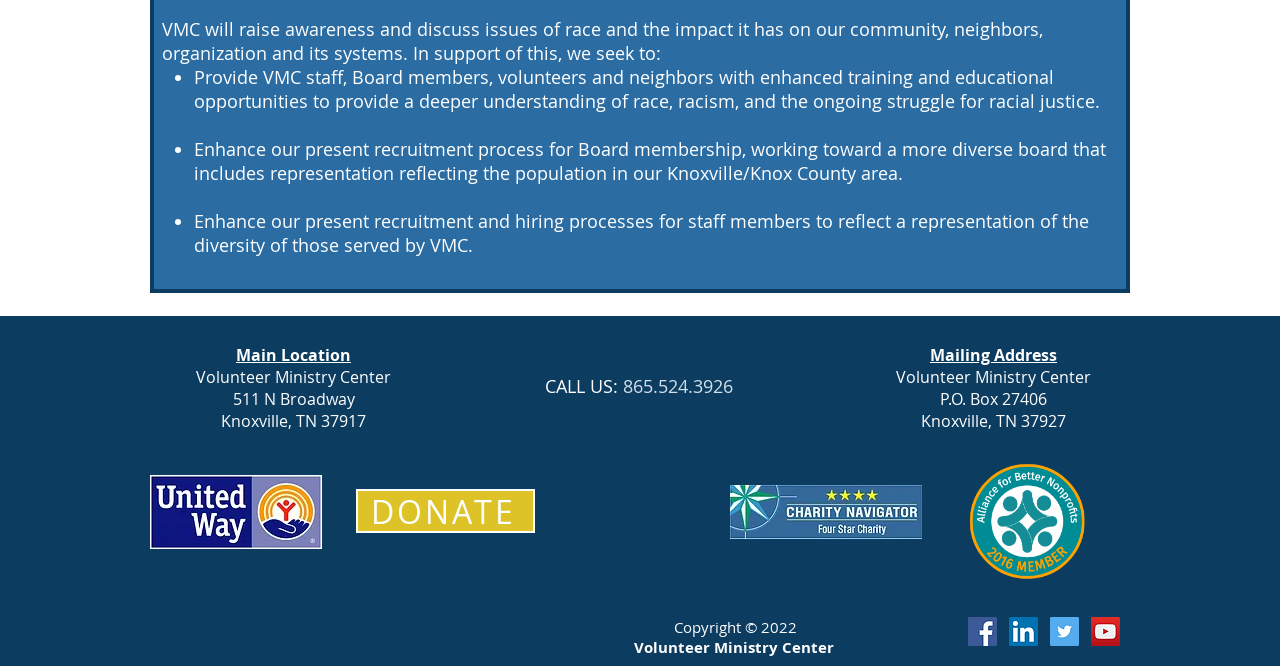What is the address of VMC?
From the screenshot, provide a brief answer in one word or phrase.

511 N Broadway, Knoxville, TN 37917